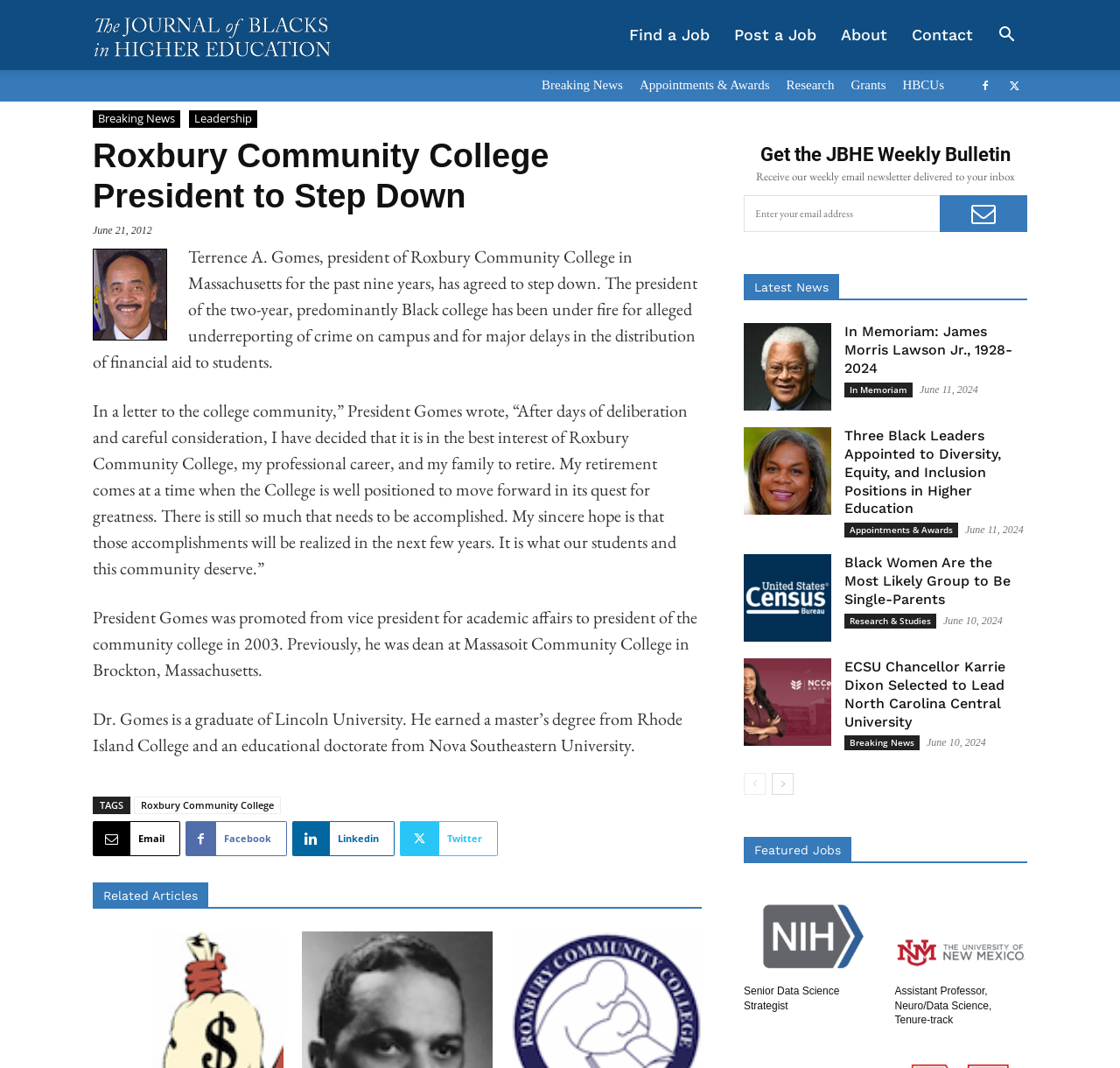Determine the bounding box coordinates of the element that should be clicked to execute the following command: "Click the 'Search' button".

[0.88, 0.021, 0.917, 0.043]